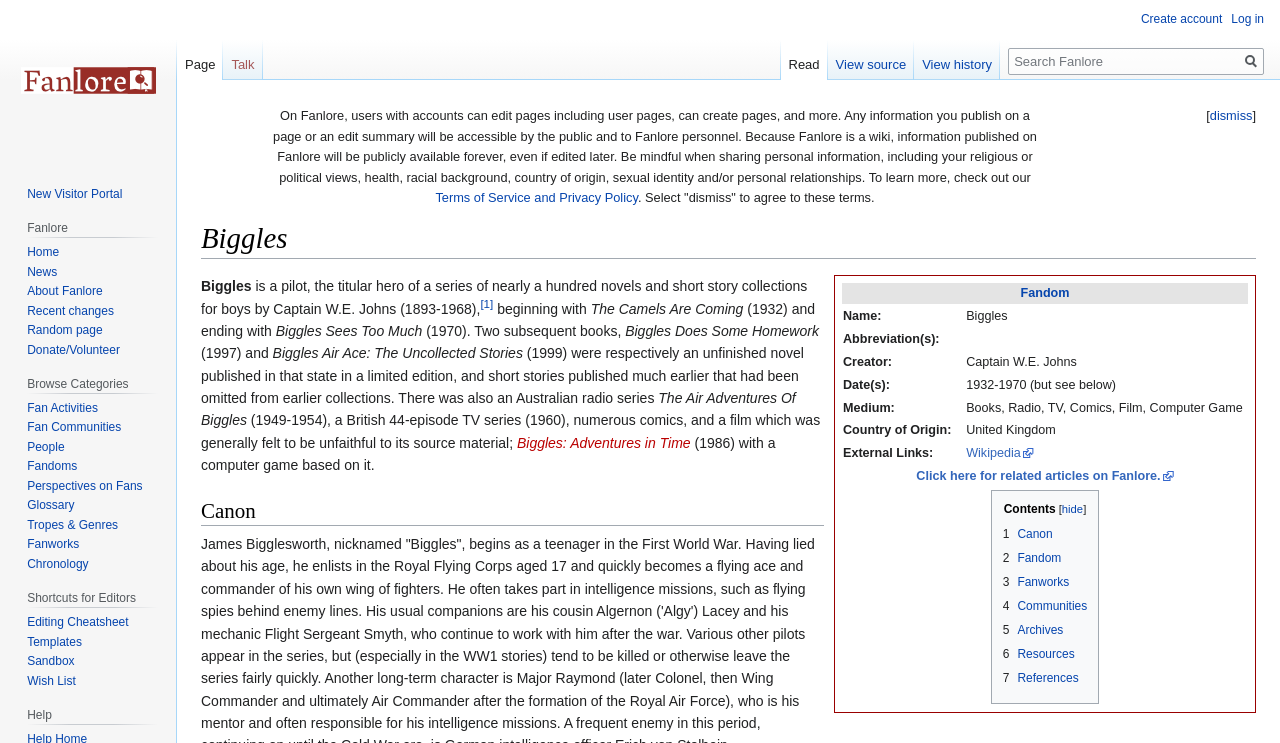Identify the bounding box coordinates for the UI element mentioned here: "Biggles: Adventures in Time". Provide the coordinates as four float values between 0 and 1, i.e., [left, top, right, bottom].

[0.404, 0.585, 0.54, 0.607]